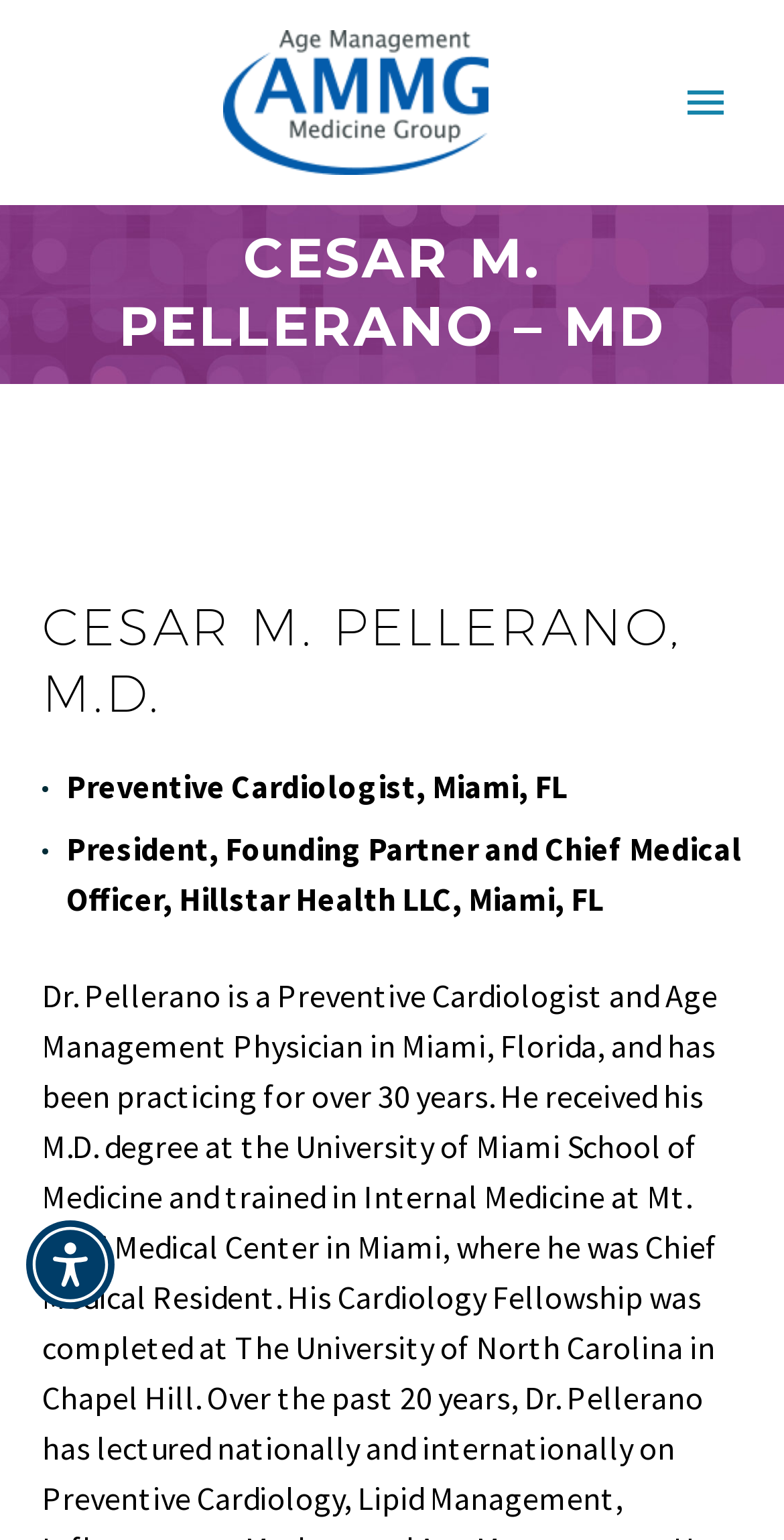How many search bars are there on the webpage?
We need a detailed and exhaustive answer to the question. Please elaborate.

I found two search elements, one located at the top of the page with a textbox and a button, and another located at the bottom of the page with a textbox and a button.